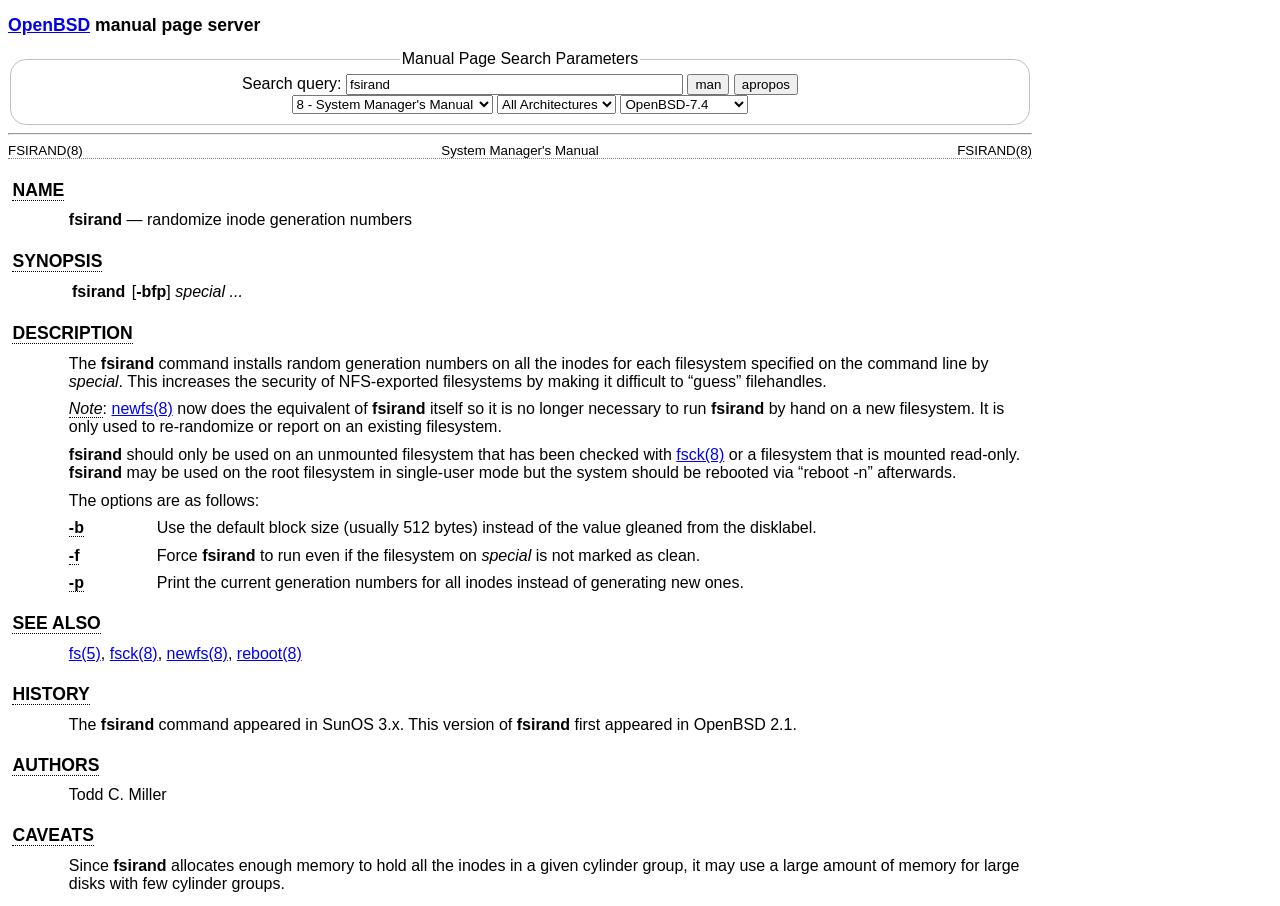Kindly determine the bounding box coordinates for the clickable area to achieve the given instruction: "Click on the 'NAME' link".

[0.01, 0.199, 0.05, 0.222]